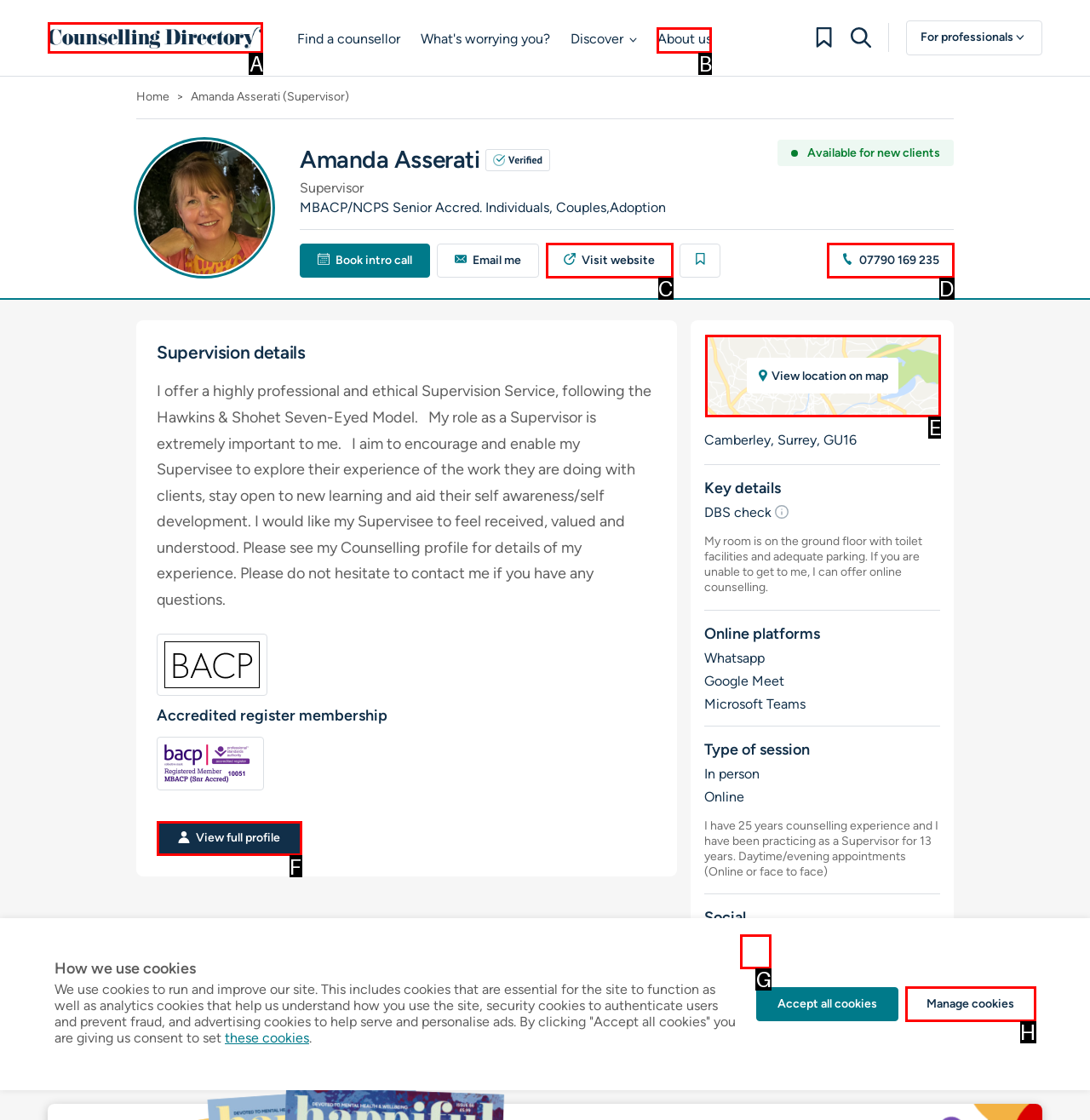Identify which lettered option completes the task: Search for something. Provide the letter of the correct choice.

None